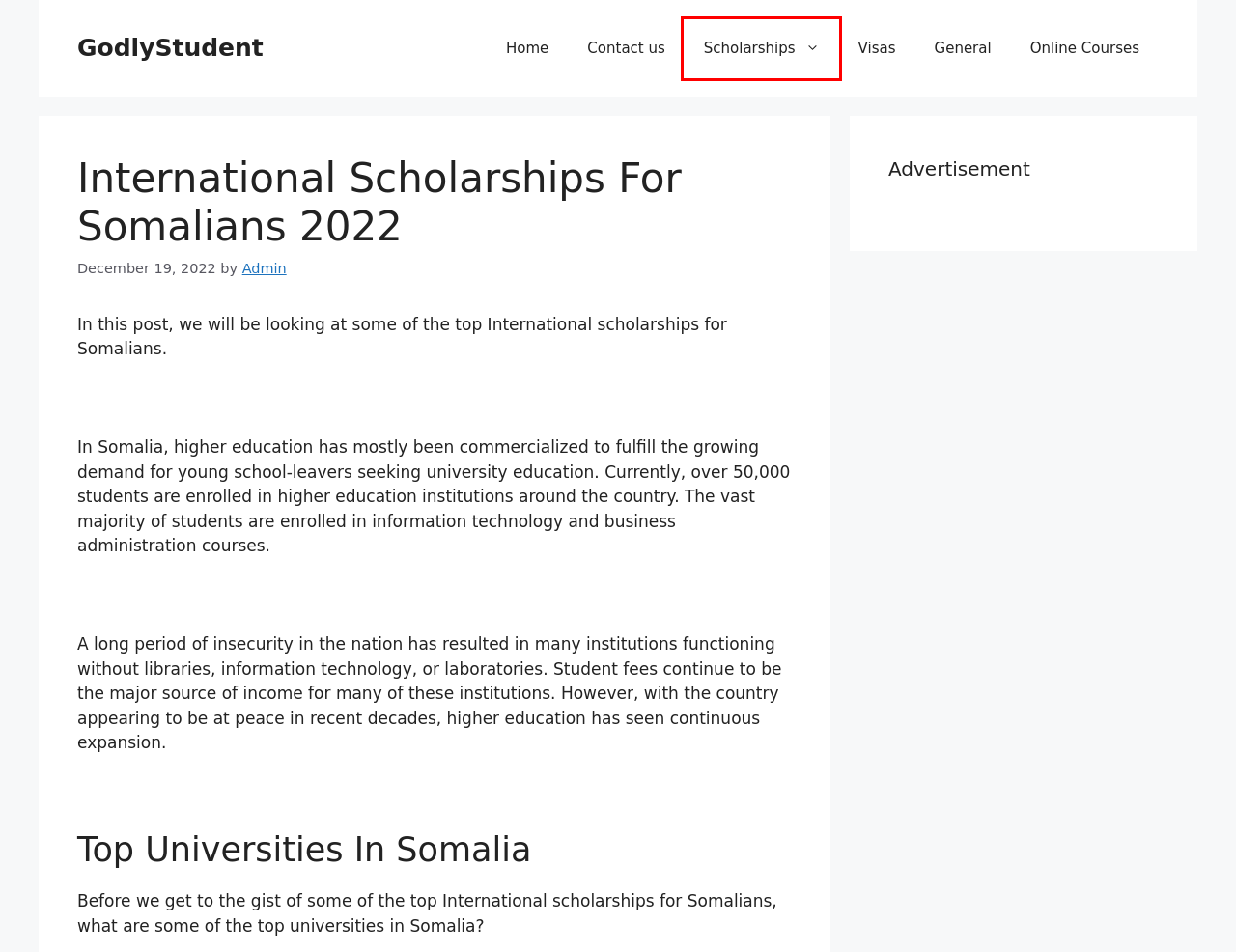Look at the screenshot of a webpage with a red bounding box and select the webpage description that best corresponds to the new page after clicking the element in the red box. Here are the options:
A. Admin - GodlyStudent
B. Best European scholarships for nigerian students 2023, - GodlyStudent
C. GodlyStudent - Most Sought After Education Platform
D. General - GodlyStudent
E. Online Courses - GodlyStudent
F. Visas - GodlyStudent
G. Scholarships - GodlyStudent
H. Contact us - GodlyStudent

G